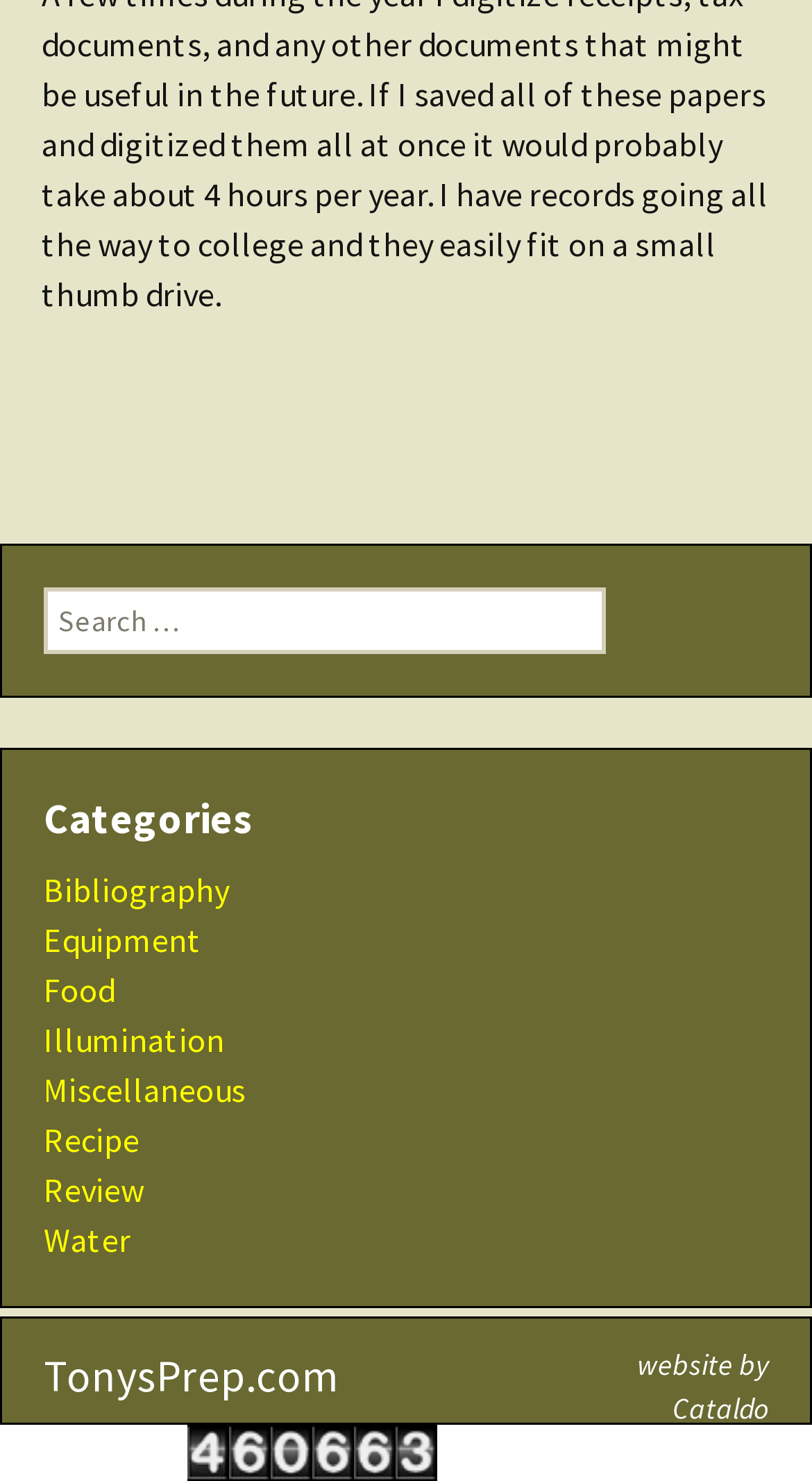What is the name of the website creator?
Examine the image closely and answer the question with as much detail as possible.

The name of the website creator can be found by looking at the link element with OCR text 'Cataldo Images' which is a child of the contentinfo element.